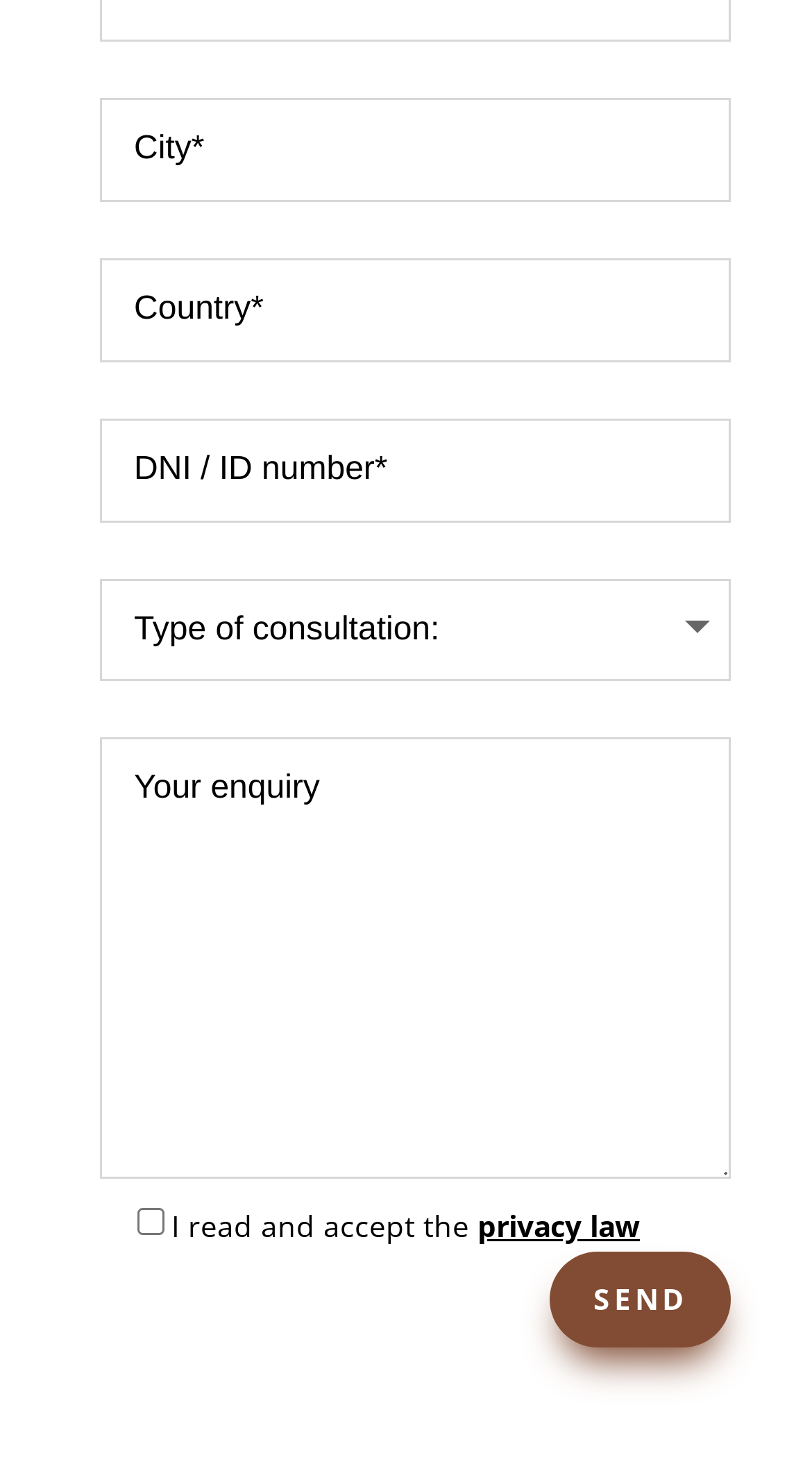Locate the bounding box coordinates of the area you need to click to fulfill this instruction: 'Select country'. The coordinates must be in the form of four float numbers ranging from 0 to 1: [left, top, right, bottom].

[0.124, 0.177, 0.9, 0.248]